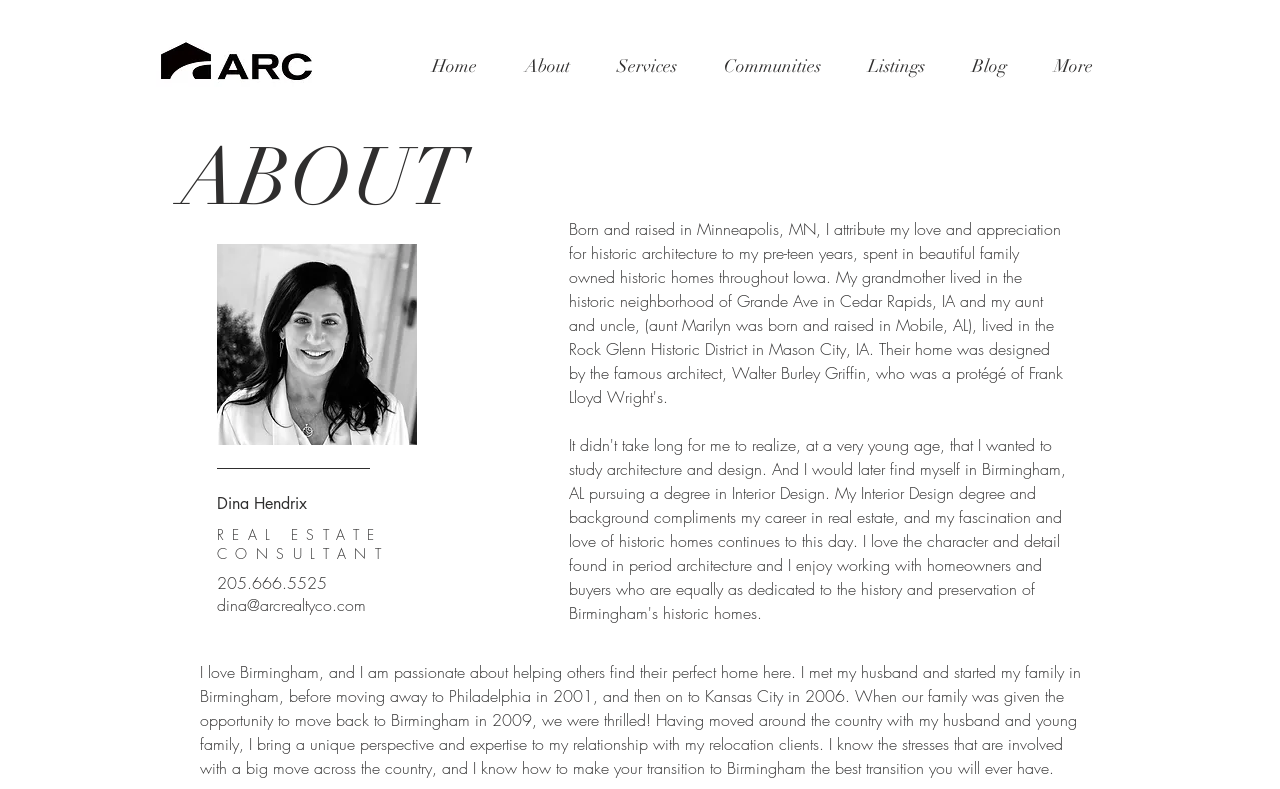What is the phone number of the realtor?
Please elaborate on the answer to the question with detailed information.

The phone number of the realtor can be found in the StaticText element '205.666.5525' which is a sibling of the link element 'dina@arcrealtyco.com'.